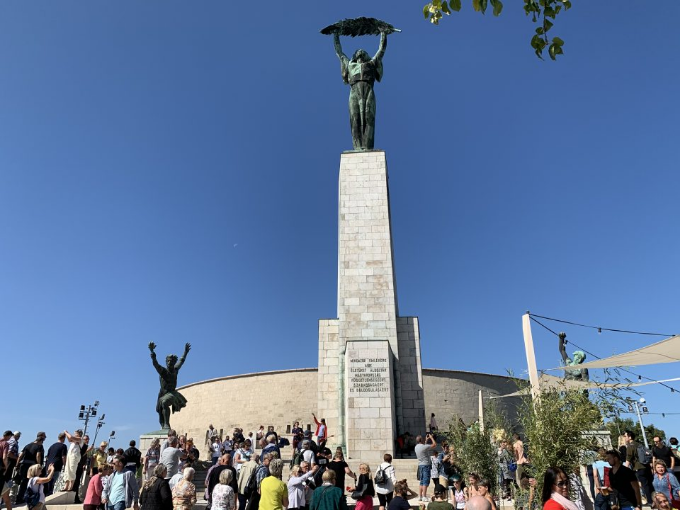What is the historical significance of the monument?
Using the image as a reference, answer the question in detail.

The monument serves as a poignant reminder of the soldiers from the Soviet Union who liberated Budapest after World War II, making it a significant historical landmark for both locals and tourists alike. This historical significance is explicitly stated in the caption.